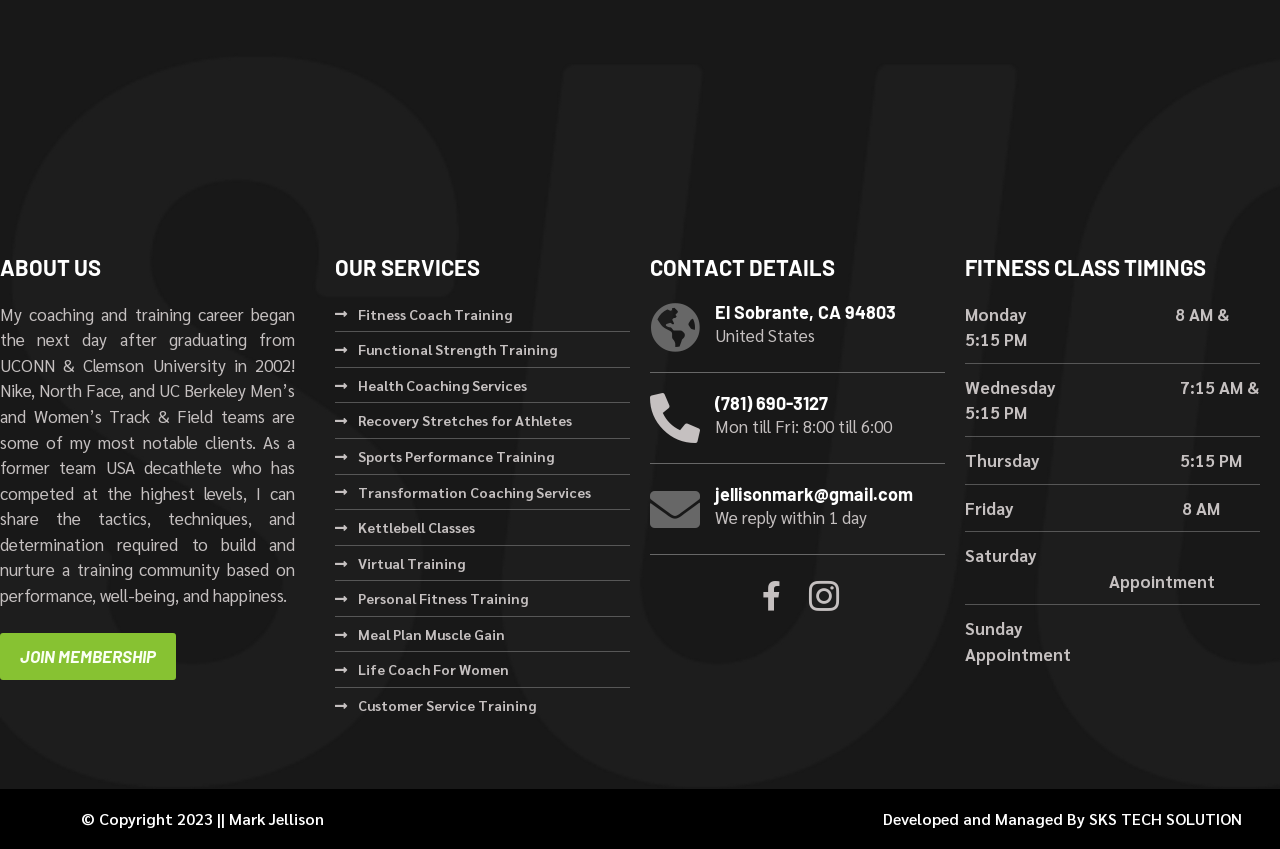Could you determine the bounding box coordinates of the clickable element to complete the instruction: "View Monday's fitness class timings"? Provide the coordinates as four float numbers between 0 and 1, i.e., [left, top, right, bottom].

[0.754, 0.355, 0.984, 0.415]